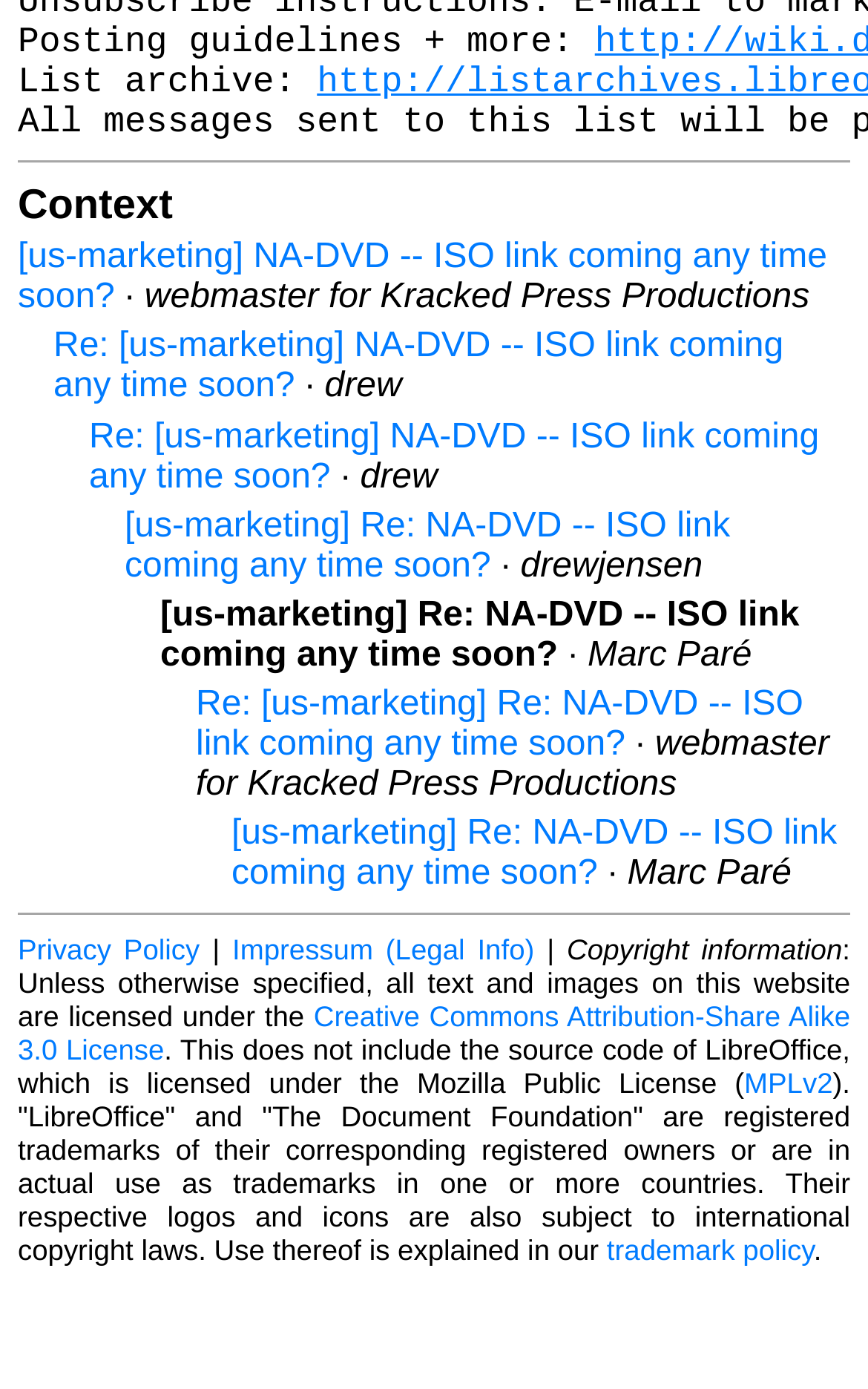Please find the bounding box coordinates of the section that needs to be clicked to achieve this instruction: "Reply to a post".

[0.103, 0.301, 0.944, 0.357]